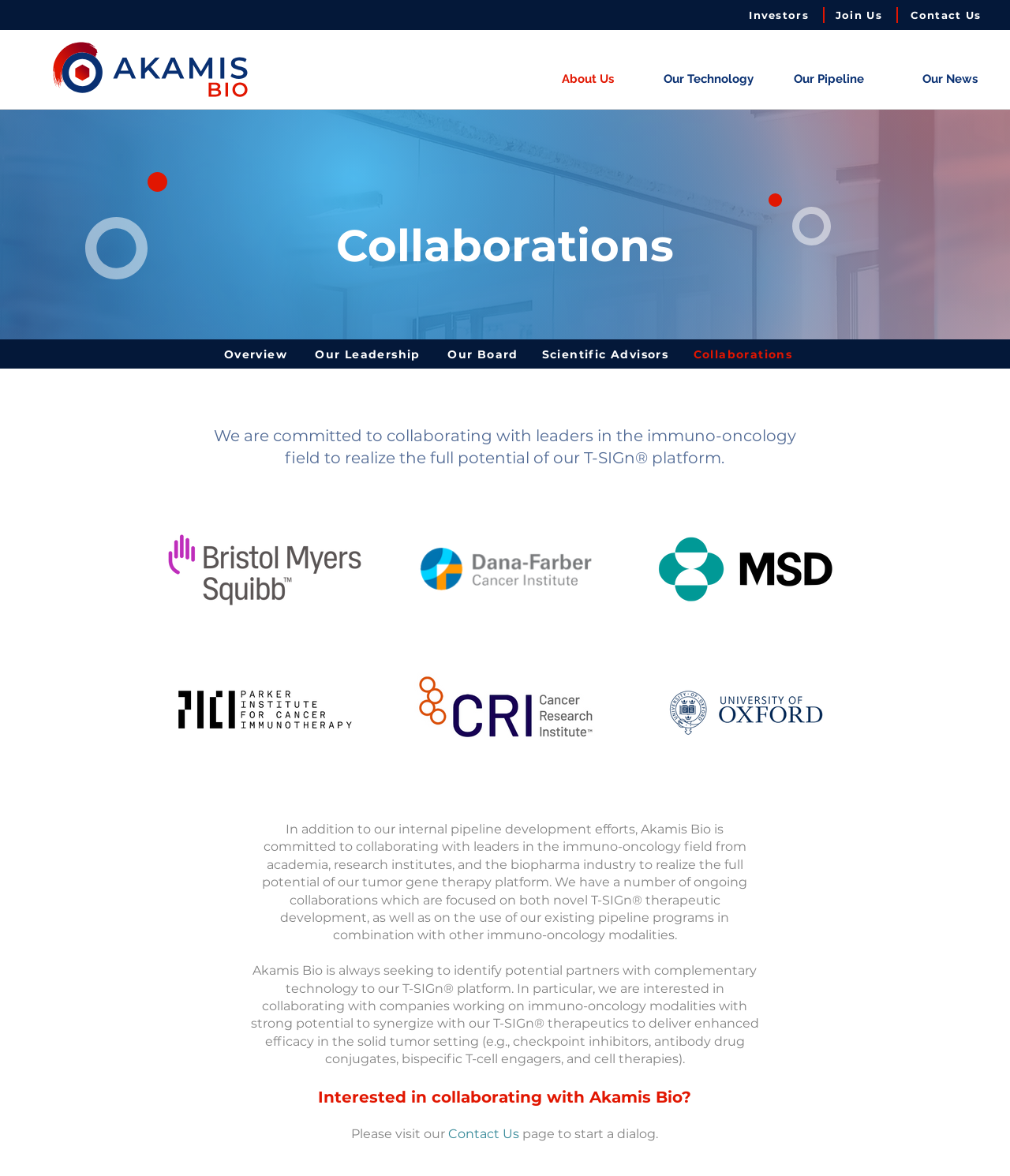Indicate the bounding box coordinates of the clickable region to achieve the following instruction: "Learn more about Bristol Meyers Squibb collaboration."

[0.166, 0.403, 0.358, 0.566]